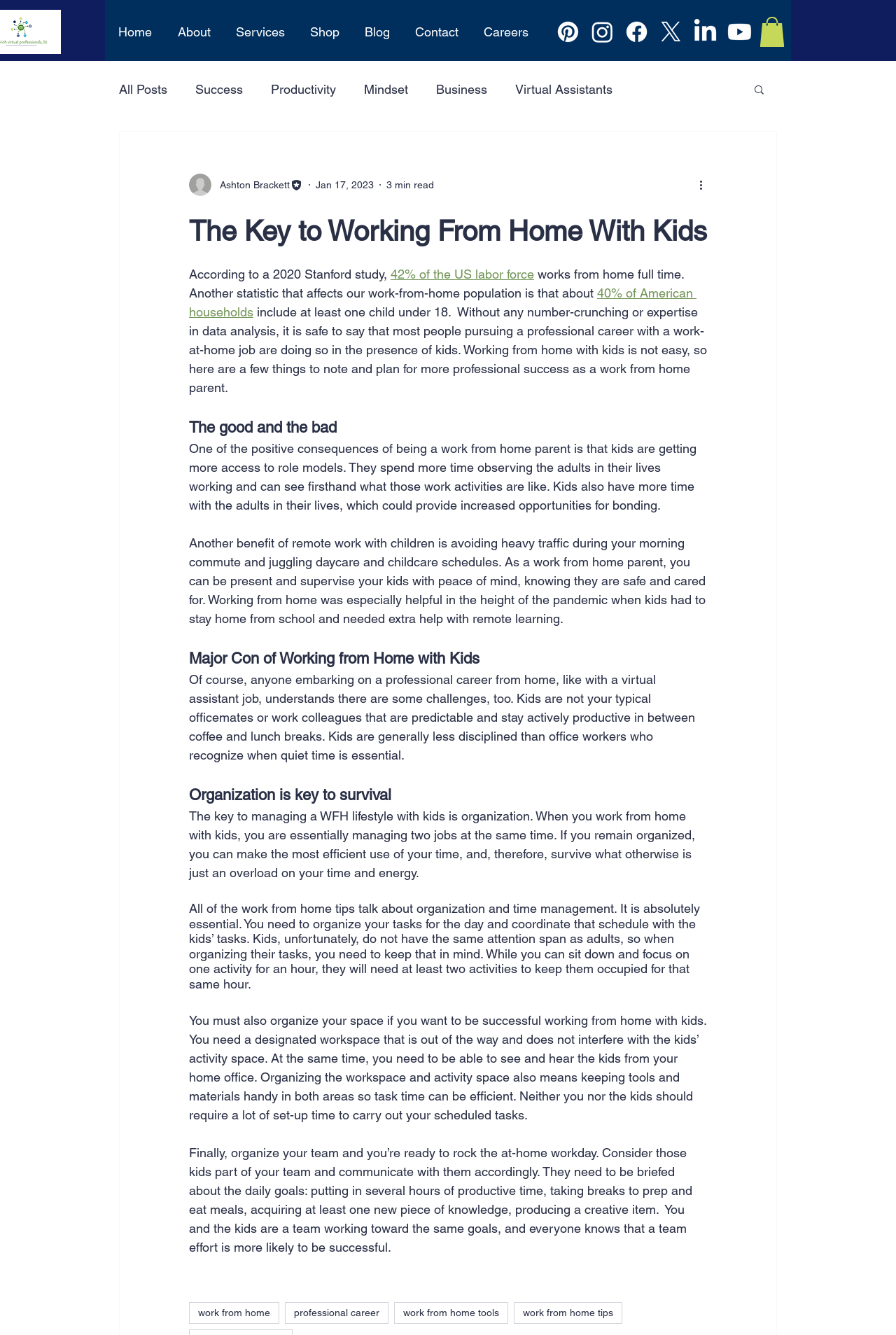Please locate the UI element described by "Small Business" and provide its bounding box coordinates.

[0.257, 0.145, 0.353, 0.156]